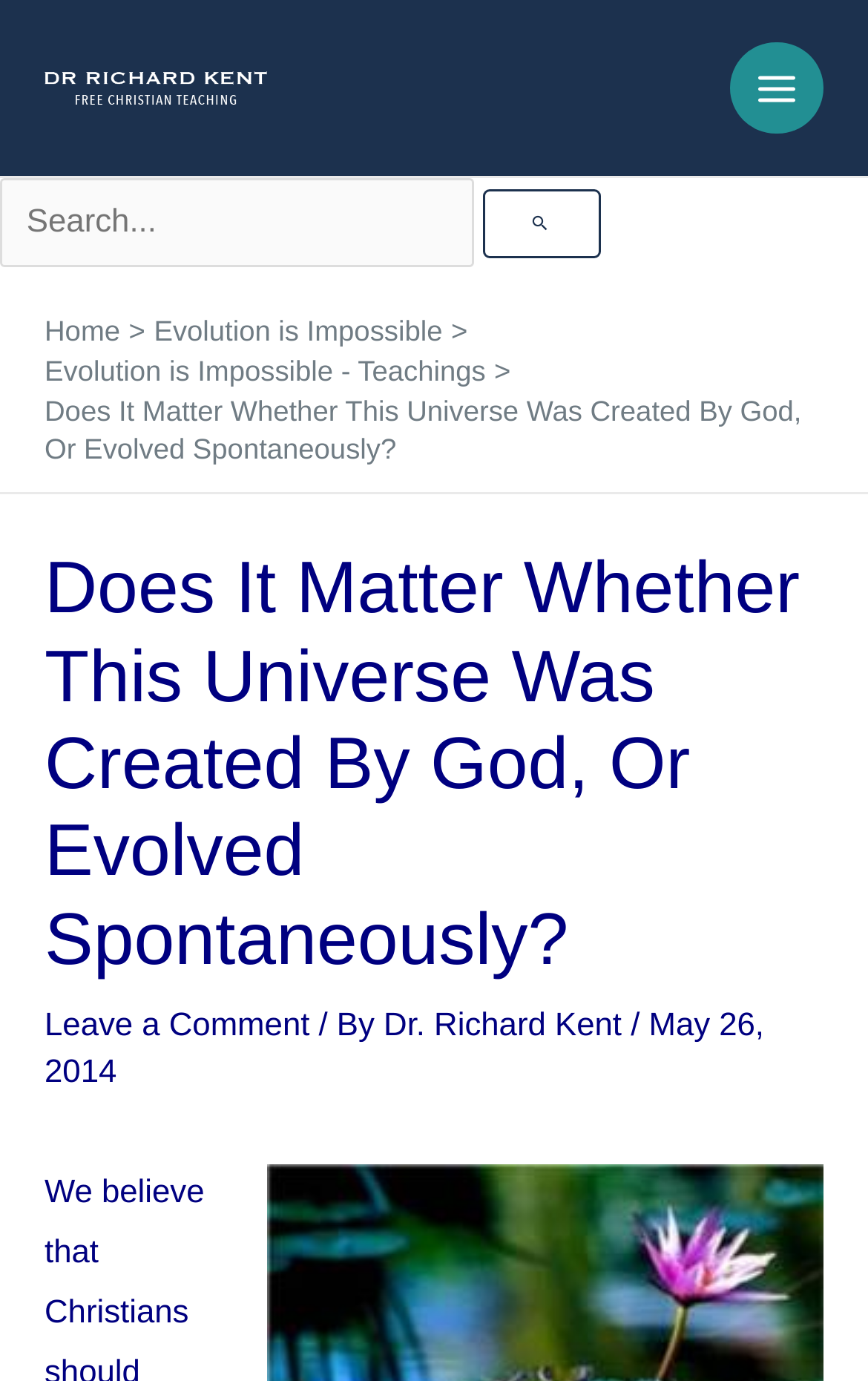Find the bounding box coordinates for the HTML element described as: "Evolution is Impossible". The coordinates should consist of four float values between 0 and 1, i.e., [left, top, right, bottom].

[0.177, 0.227, 0.51, 0.251]